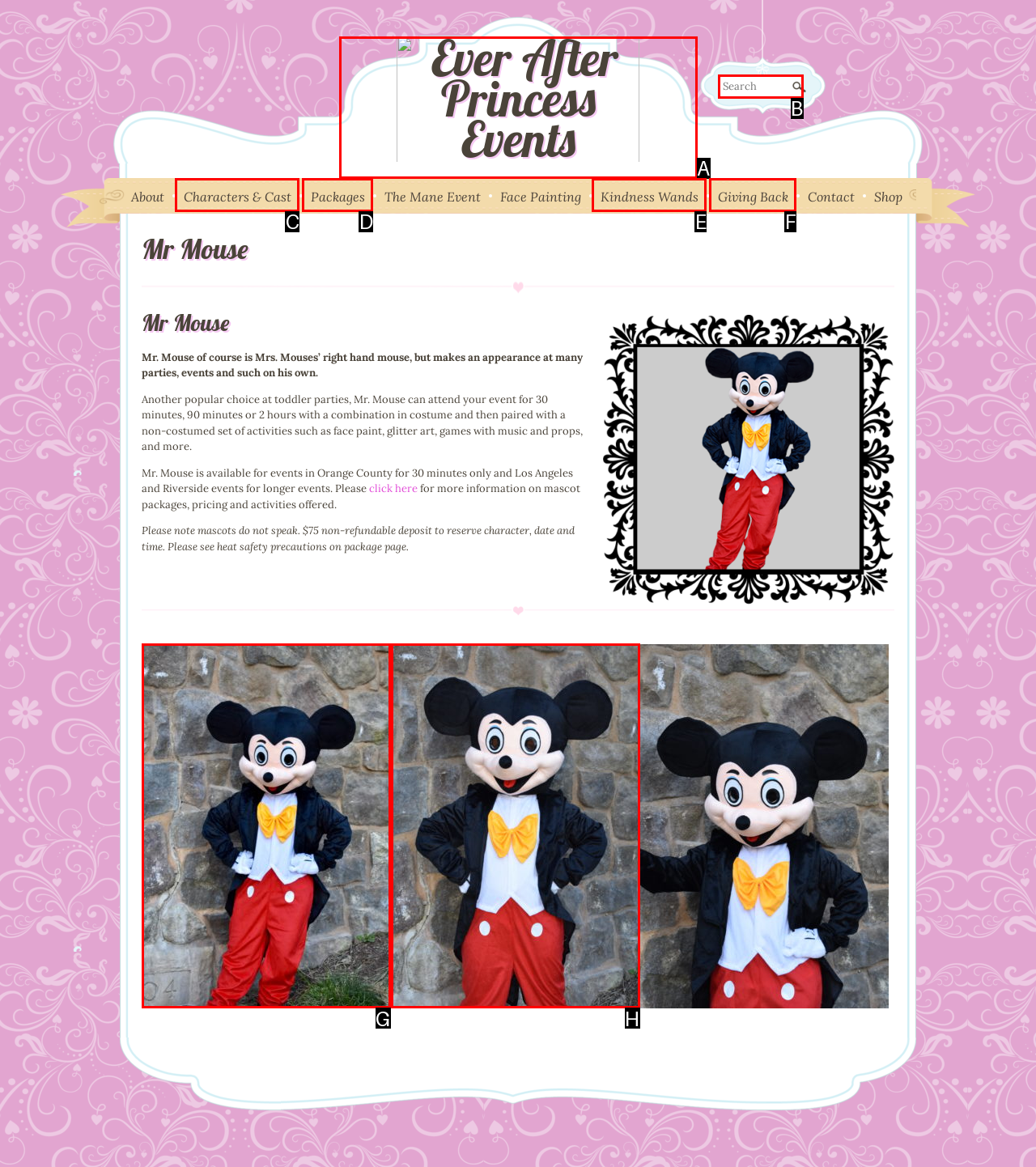Point out the option that best suits the description: Kindness Wands
Indicate your answer with the letter of the selected choice.

E